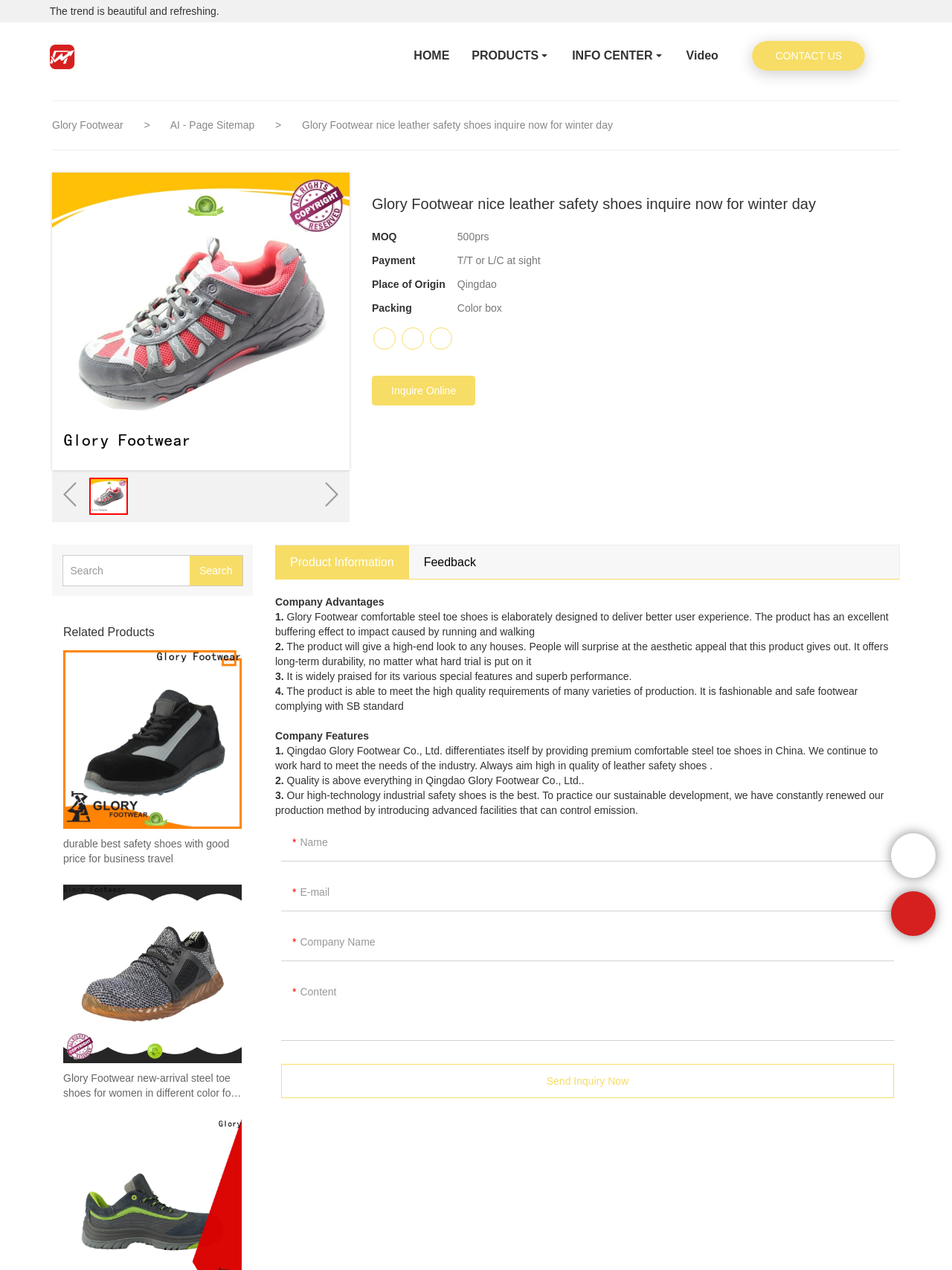Please identify the coordinates of the bounding box that should be clicked to fulfill this instruction: "Chat online".

[0.93, 0.715, 0.988, 0.724]